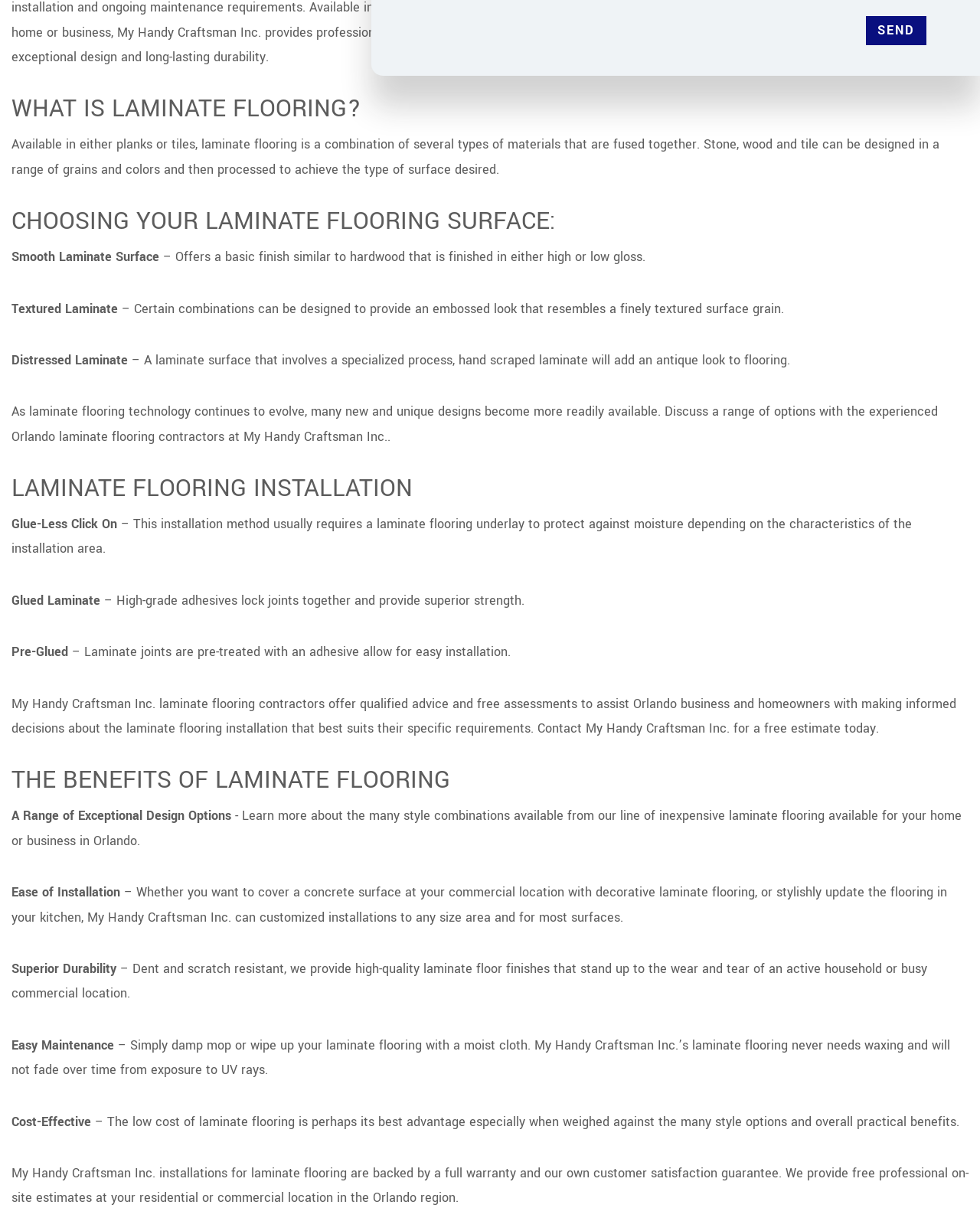Find the bounding box of the element with the following description: "Remodeling". The coordinates must be four float numbers between 0 and 1, formatted as [left, top, right, bottom].

[0.545, 0.169, 0.661, 0.197]